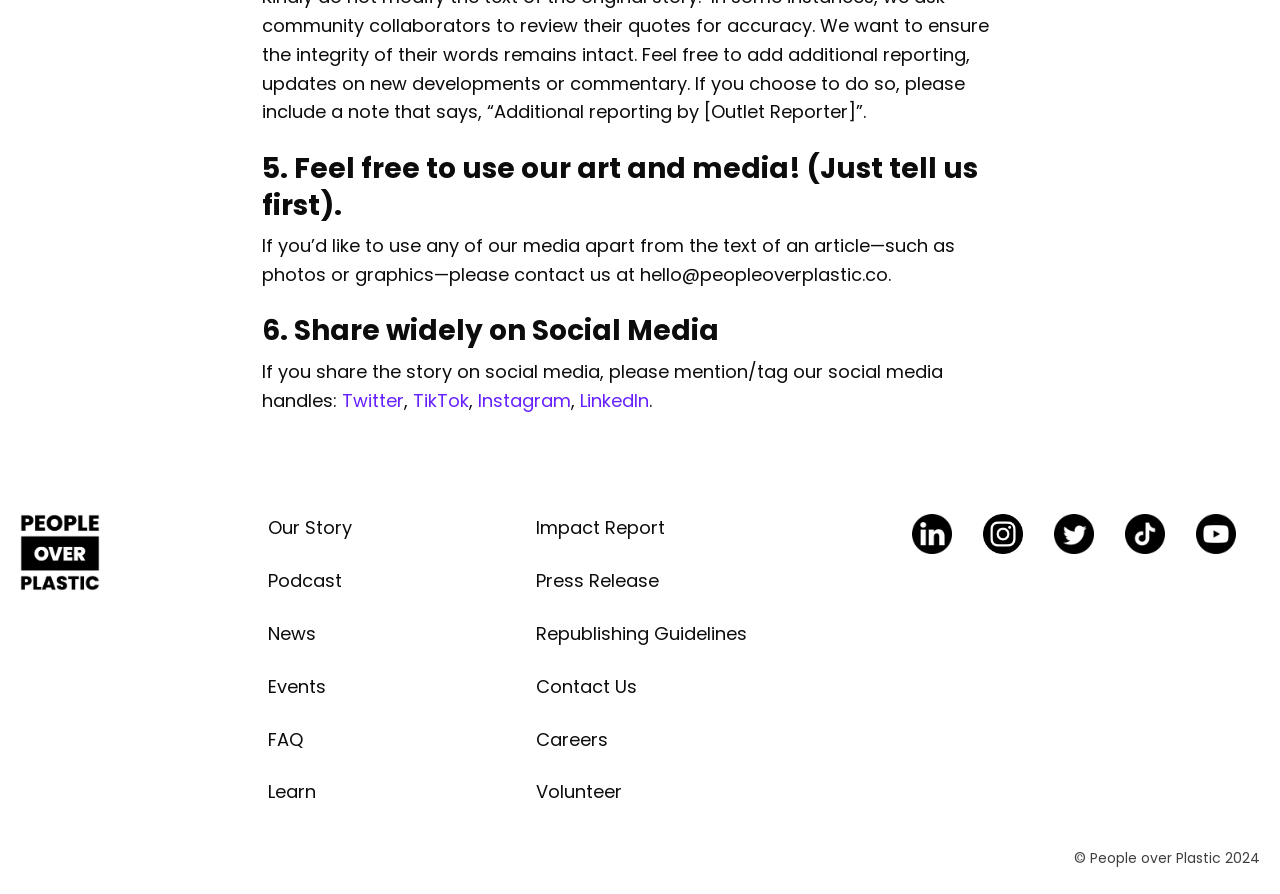Determine the bounding box coordinates of the clickable region to follow the instruction: "Check the impact report".

[0.403, 0.575, 0.694, 0.635]